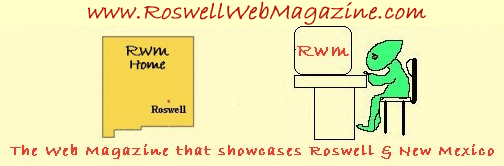Provide an in-depth description of the image.

The image features a whimsical, colorful banner for the "Roswell Web Magazine," which highlights the charm of Roswell and New Mexico. On the left side, there is an illustration of a yellow folder with the text "RWM Home" and "Roswell" prominently displayed, symbolizing a digital home for visitors. To the right, a playful green alien character is depicted sitting at a computer, representing Roswell's famous connection to UFO culture and the extraterrestrial theme associated with the region. Below the illustrations, the tagline reads, "The Web Magazine that showcases Roswell & New Mexico," indicating the magazine's purpose to present local culture, events, and destinations. The overall design conveys a lighthearted and engaging approach to exploring the region through the magazine.